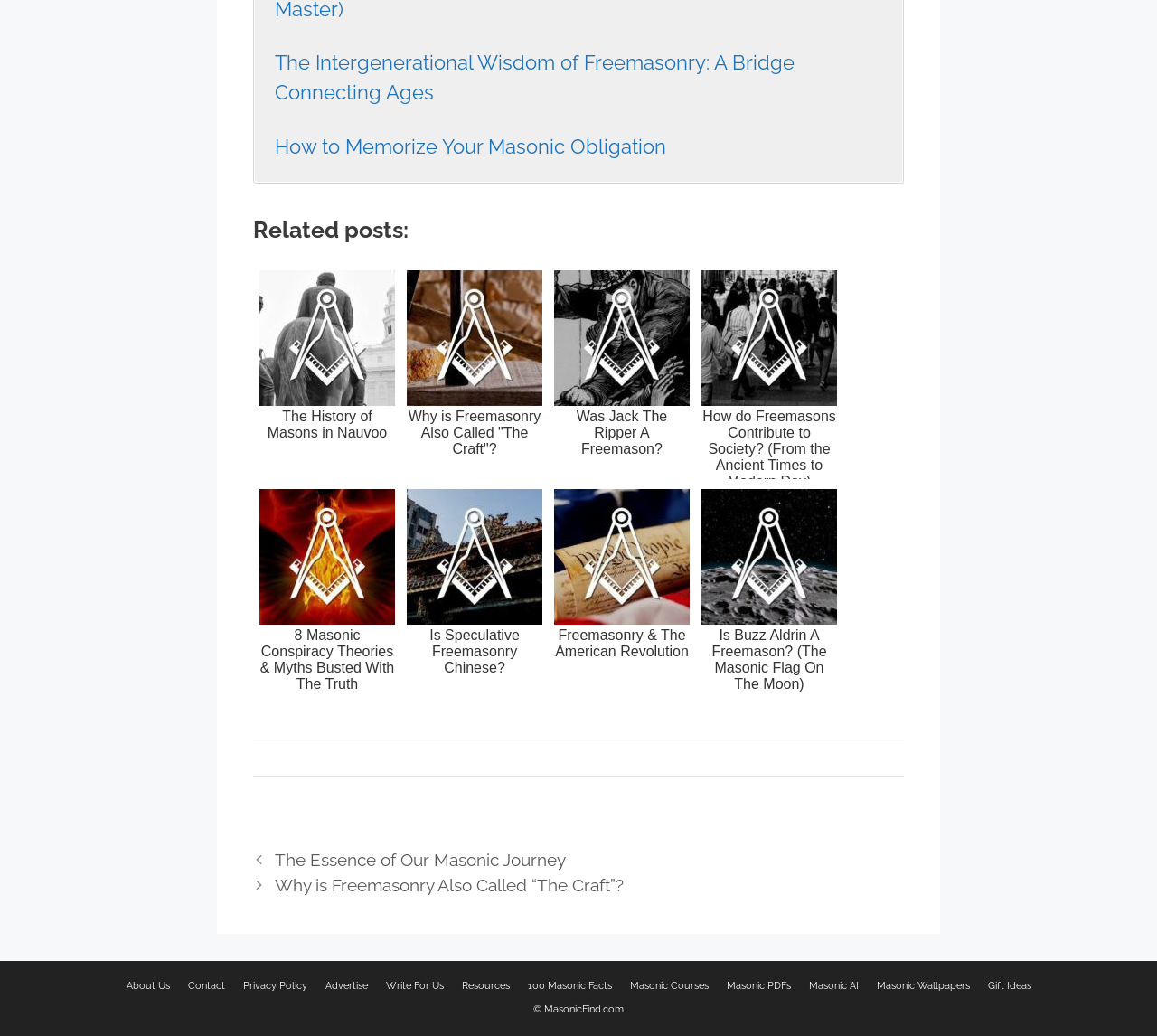What type of resources are provided in the 'Resources' section?
Could you answer the question in a detailed manner, providing as much information as possible?

The 'Resources' section is located in the footer of the webpage and contains links to various resources related to Freemasonry, such as 'Masonic Courses', 'Masonic PDFs', and 'Masonic Wallpapers'. This suggests that the 'Resources' section provides users with a range of resources related to Freemasonry.